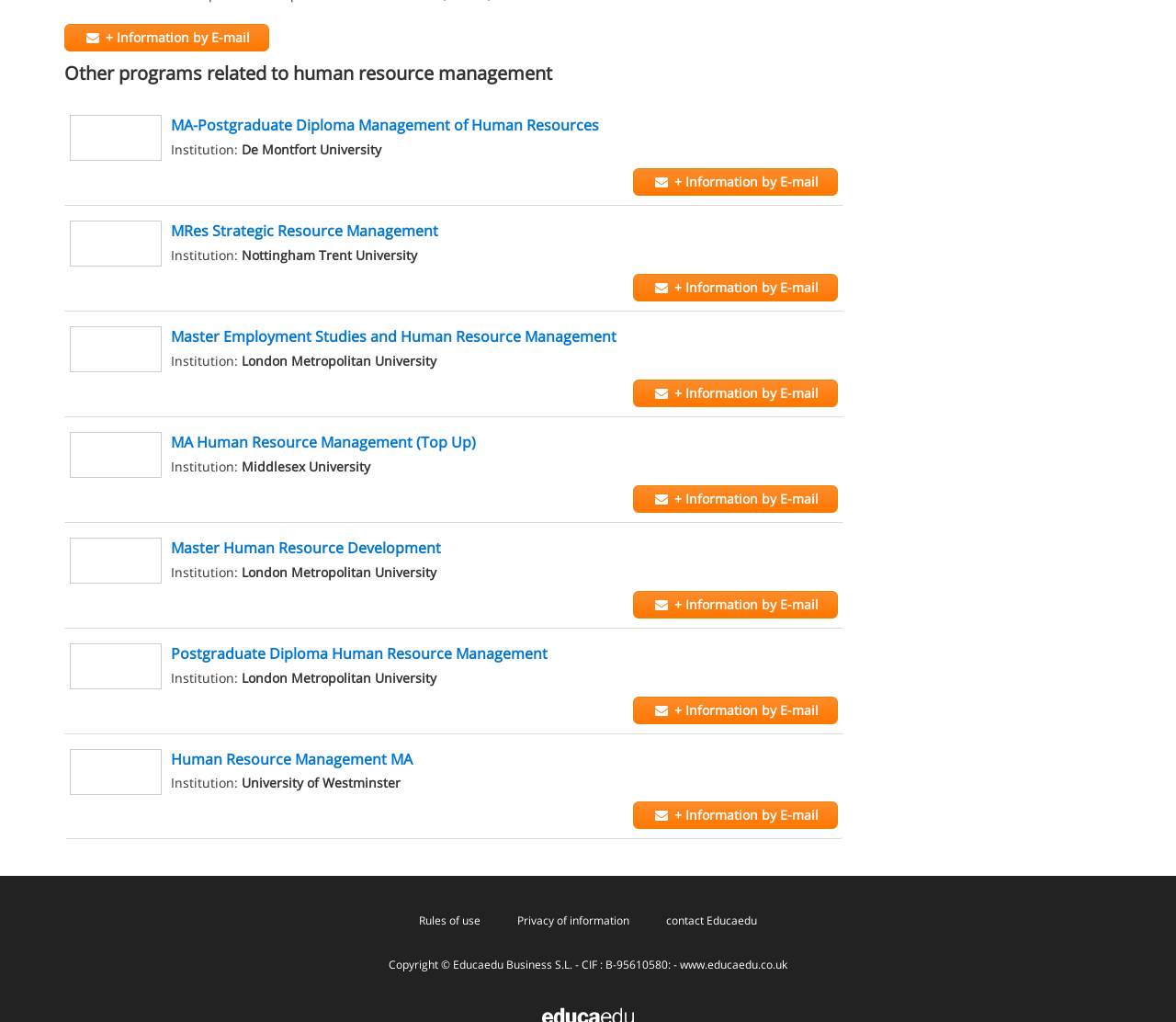What is the institution of MA-Postgraduate Diploma Management of Human Resources?
Please respond to the question thoroughly and include all relevant details.

By looking at the webpage, I can see that the link 'MA-Postgraduate Diploma Management of Human Resources' is accompanied by the text 'Institution:' and an image of 'De Montfort University', which suggests that De Montfort University is the institution offering this program.